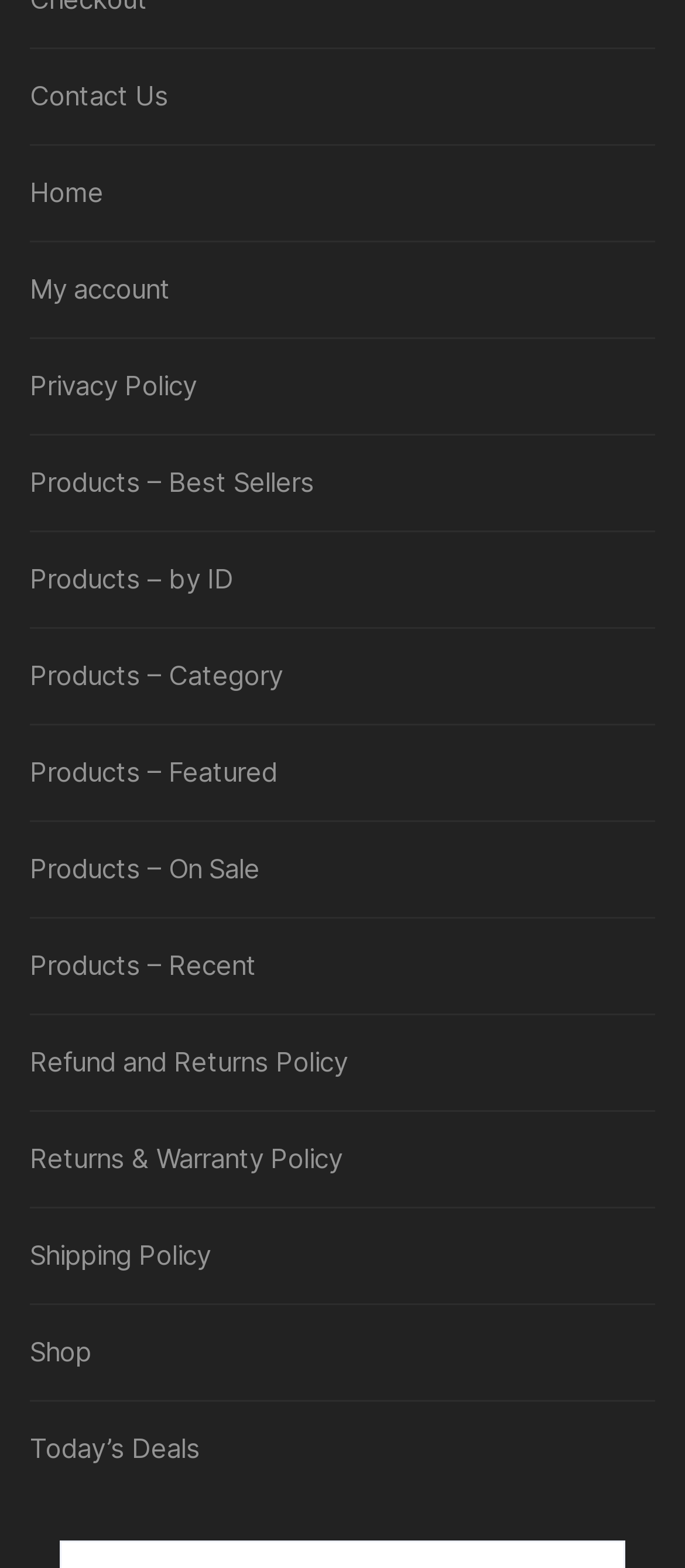Locate the bounding box coordinates of the clickable region necessary to complete the following instruction: "browse products by category". Provide the coordinates in the format of four float numbers between 0 and 1, i.e., [left, top, right, bottom].

[0.043, 0.418, 0.413, 0.445]